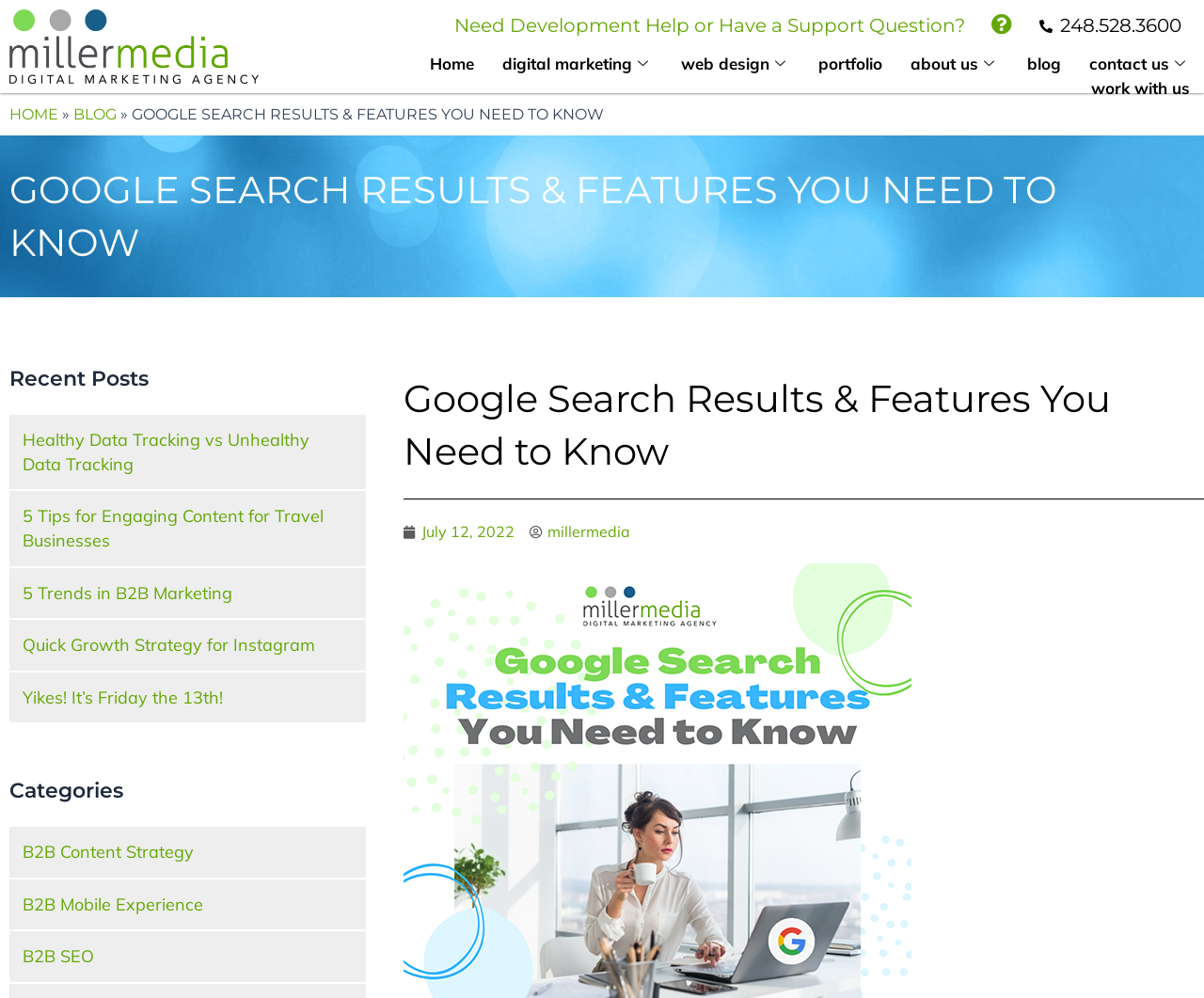Answer succinctly with a single word or phrase:
What is the date of the latest article?

July 12, 2022